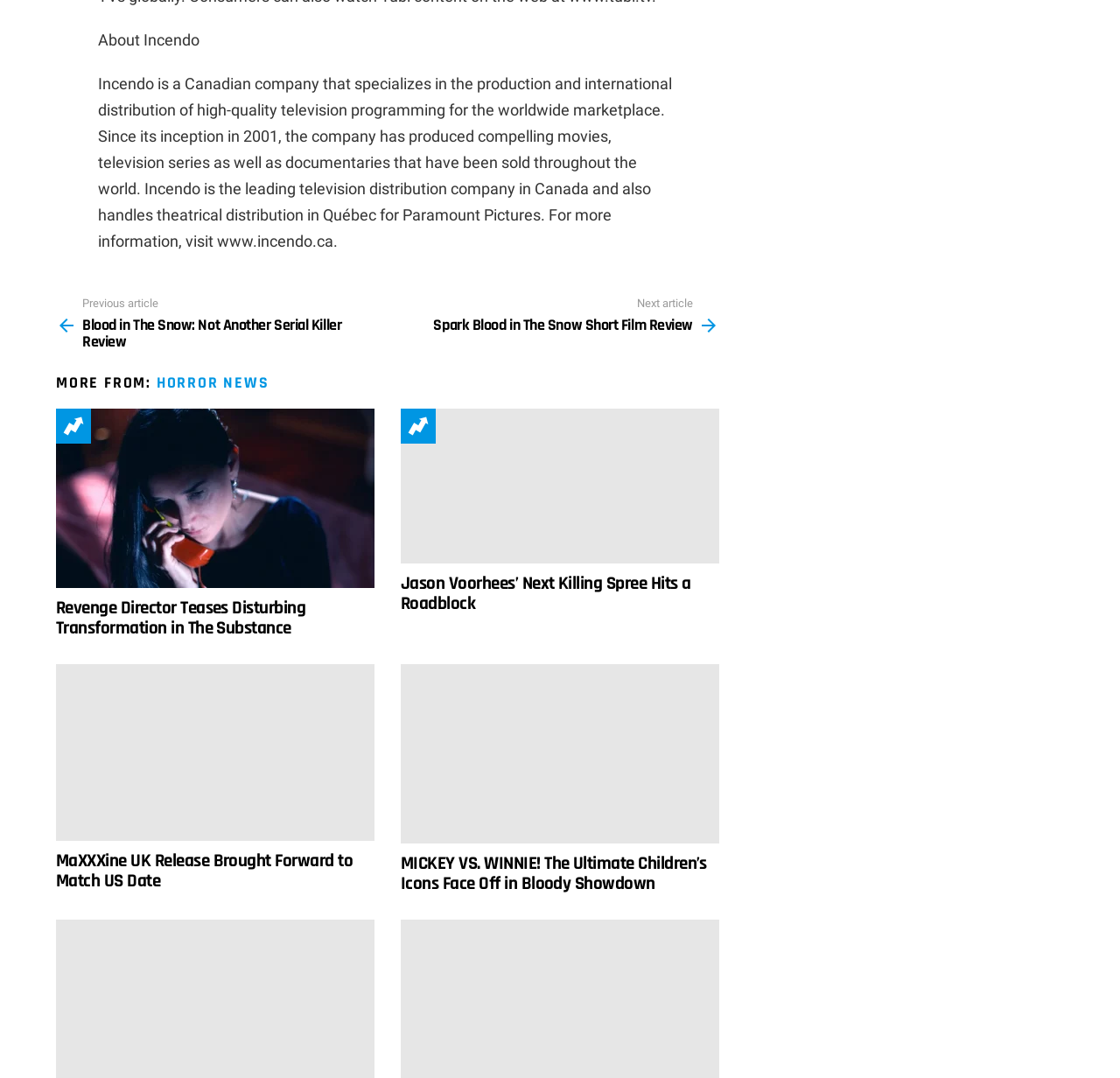What is the title of the first article?
Please give a detailed and elaborate answer to the question.

The first article listed under 'MORE FROM: HORROR NEWS' has the title 'Revenge Director Teases Disturbing Transformation in The Substance', which is a link to the full article.